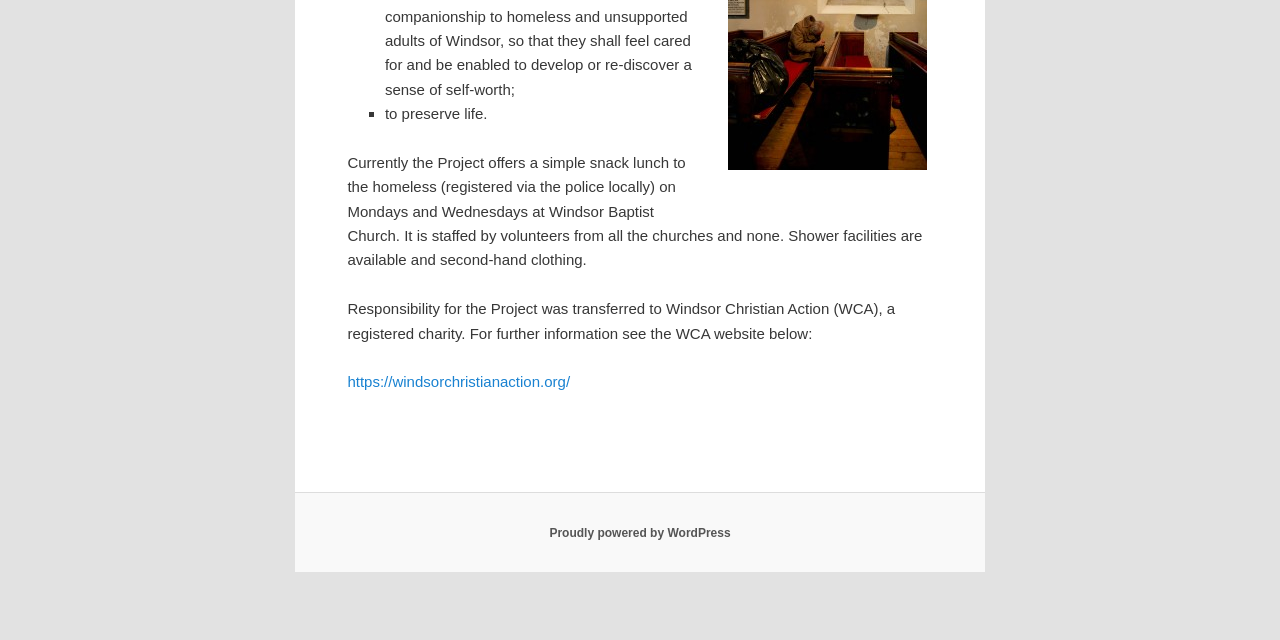Based on the element description https://windsorchristianaction.org/, identify the bounding box coordinates for the UI element. The coordinates should be in the format (top-left x, top-left y, bottom-right x, bottom-right y) and within the 0 to 1 range.

[0.271, 0.583, 0.445, 0.61]